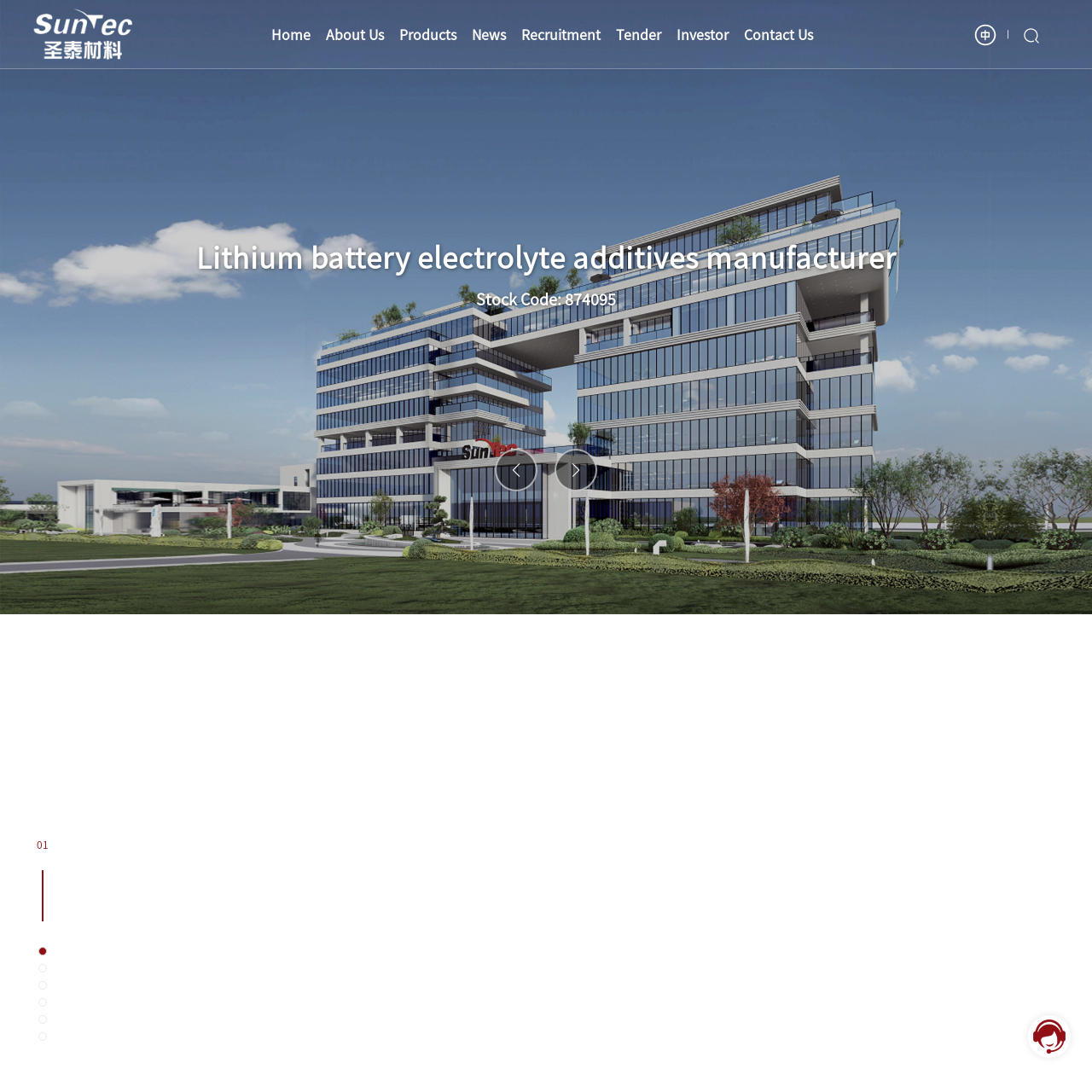How many navigation links are at the top of the page?
Give a one-word or short-phrase answer derived from the screenshot.

9